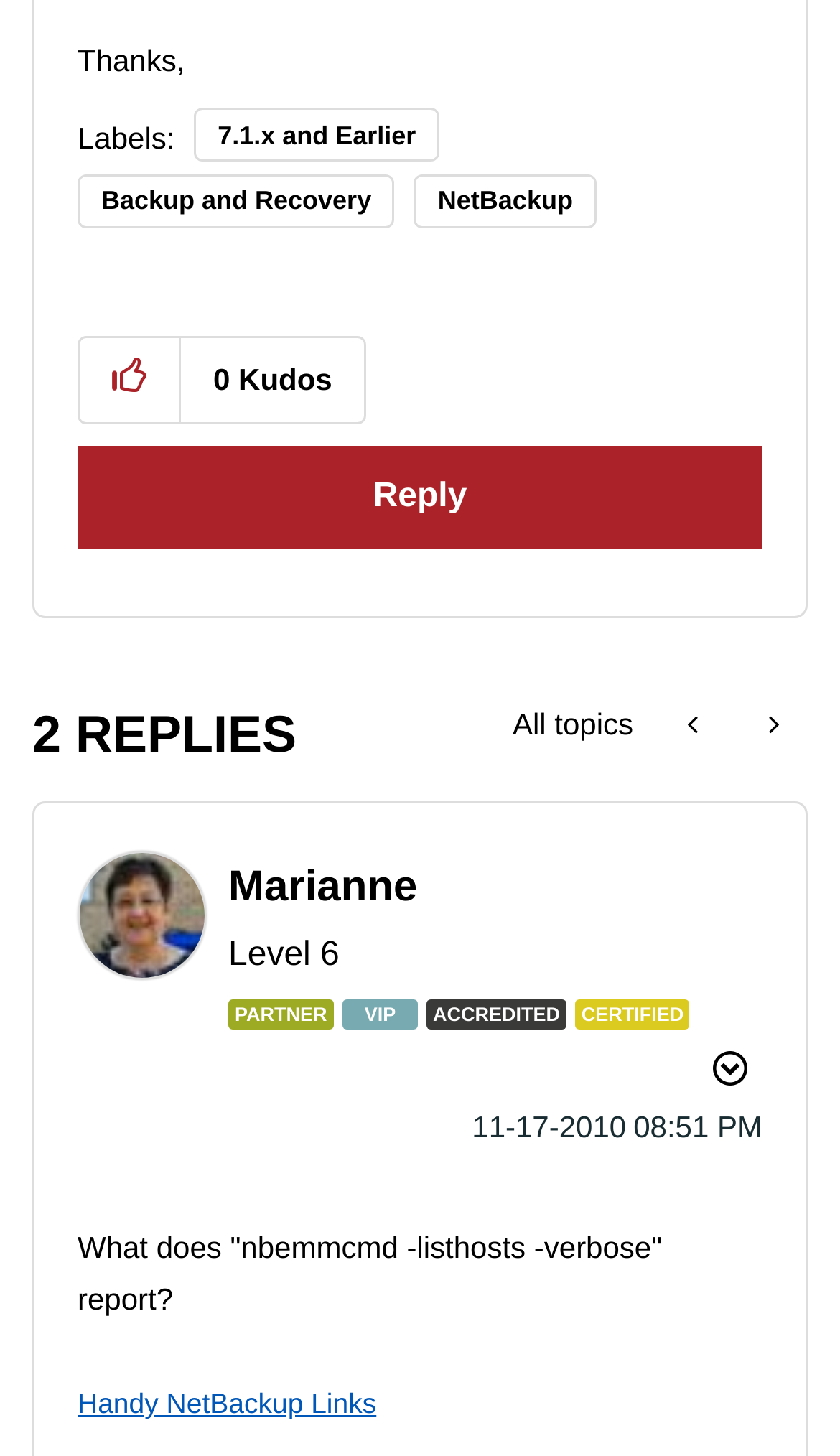What is the date of the post?
Please analyze the image and answer the question with as much detail as possible.

I found the date of the post by looking at the text '‎11-17-2010' located below the user Marianne's profile picture.